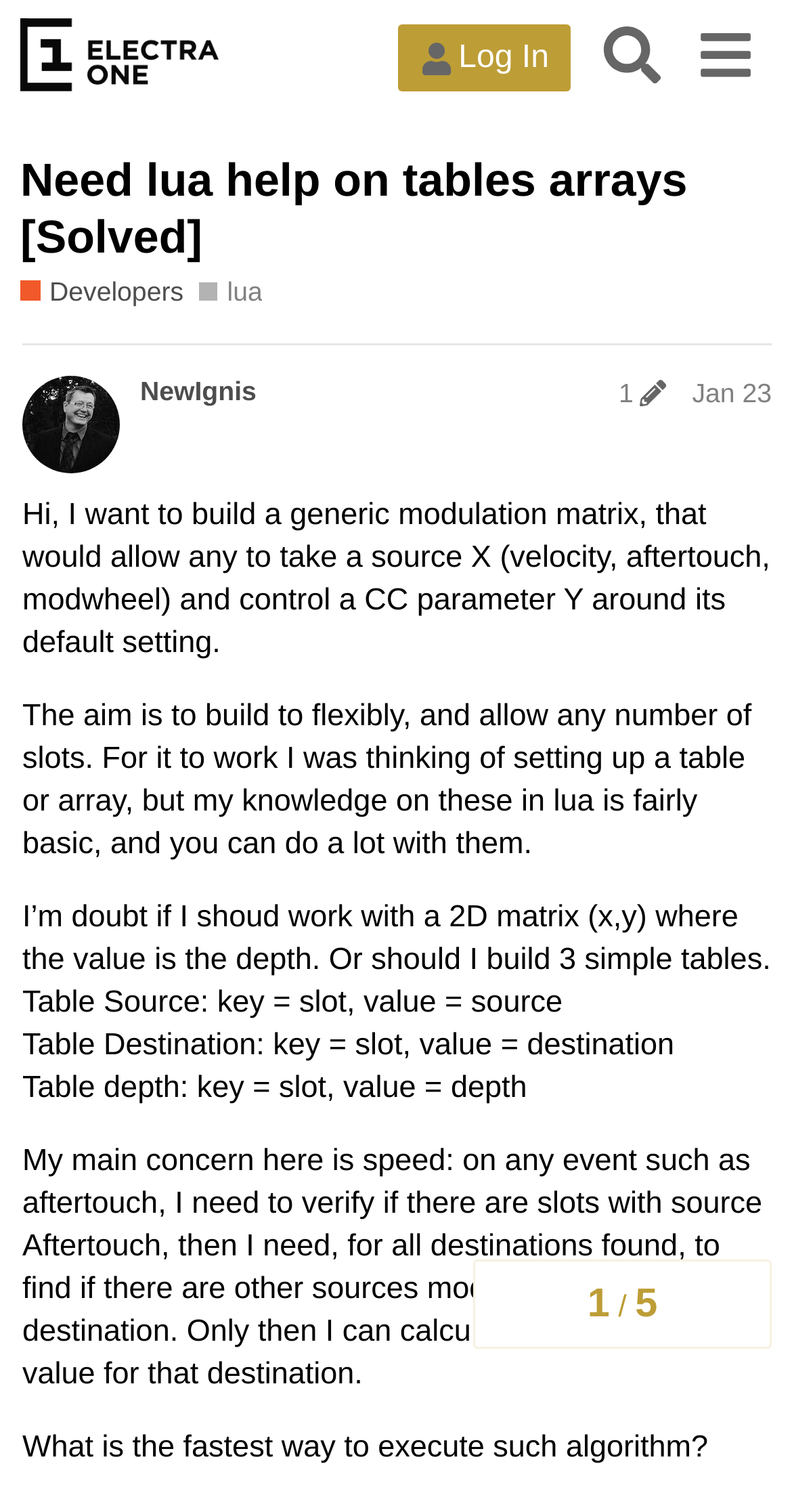Locate the UI element described by PDDIKTI and provide its bounding box coordinates. Use the format (top-left x, top-left y, bottom-right x, bottom-right y) with all values as floating point numbers between 0 and 1.

None